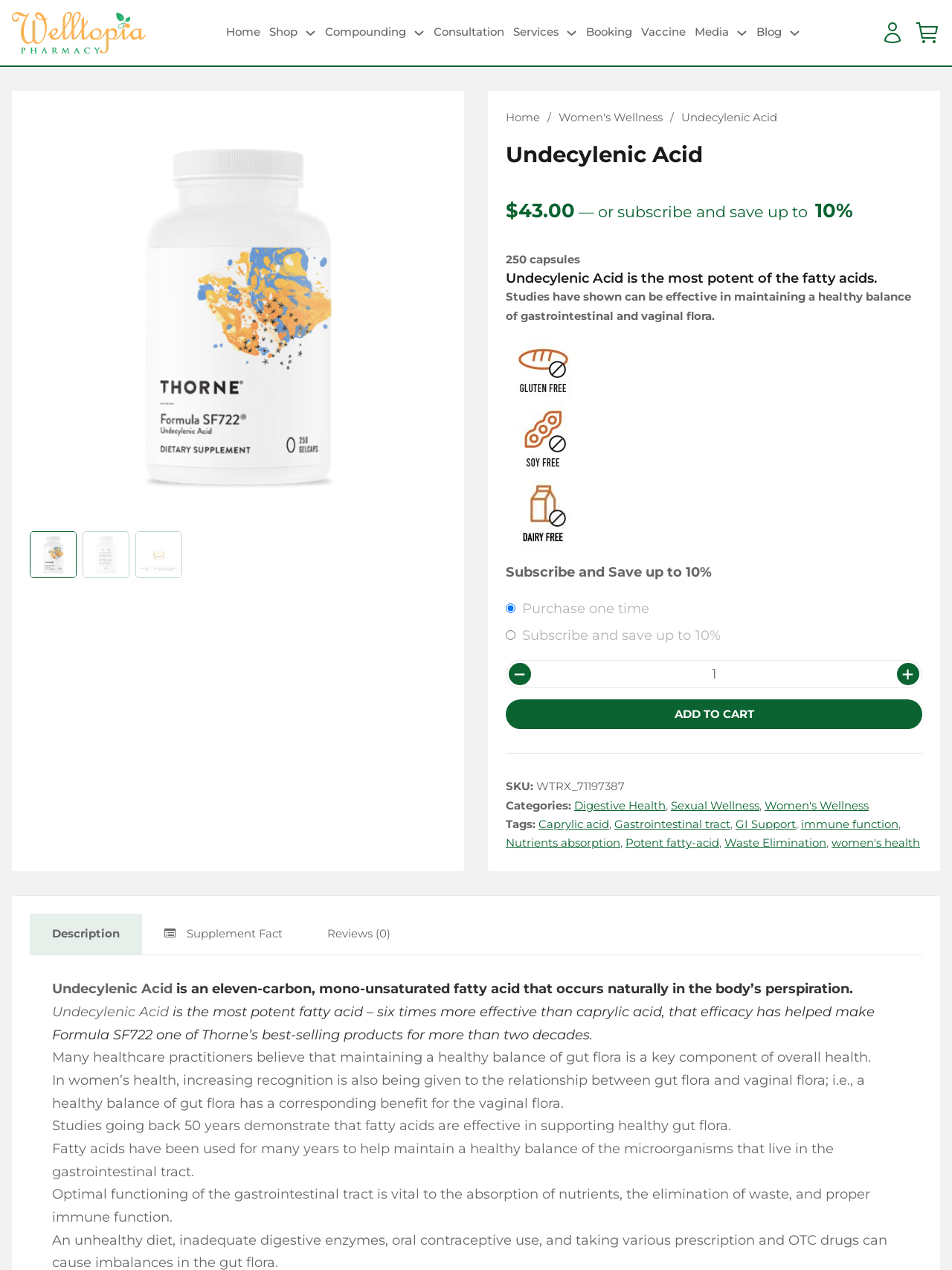Locate the bounding box coordinates of the area where you should click to accomplish the instruction: "Click the 'Description' tab".

[0.031, 0.719, 0.149, 0.752]